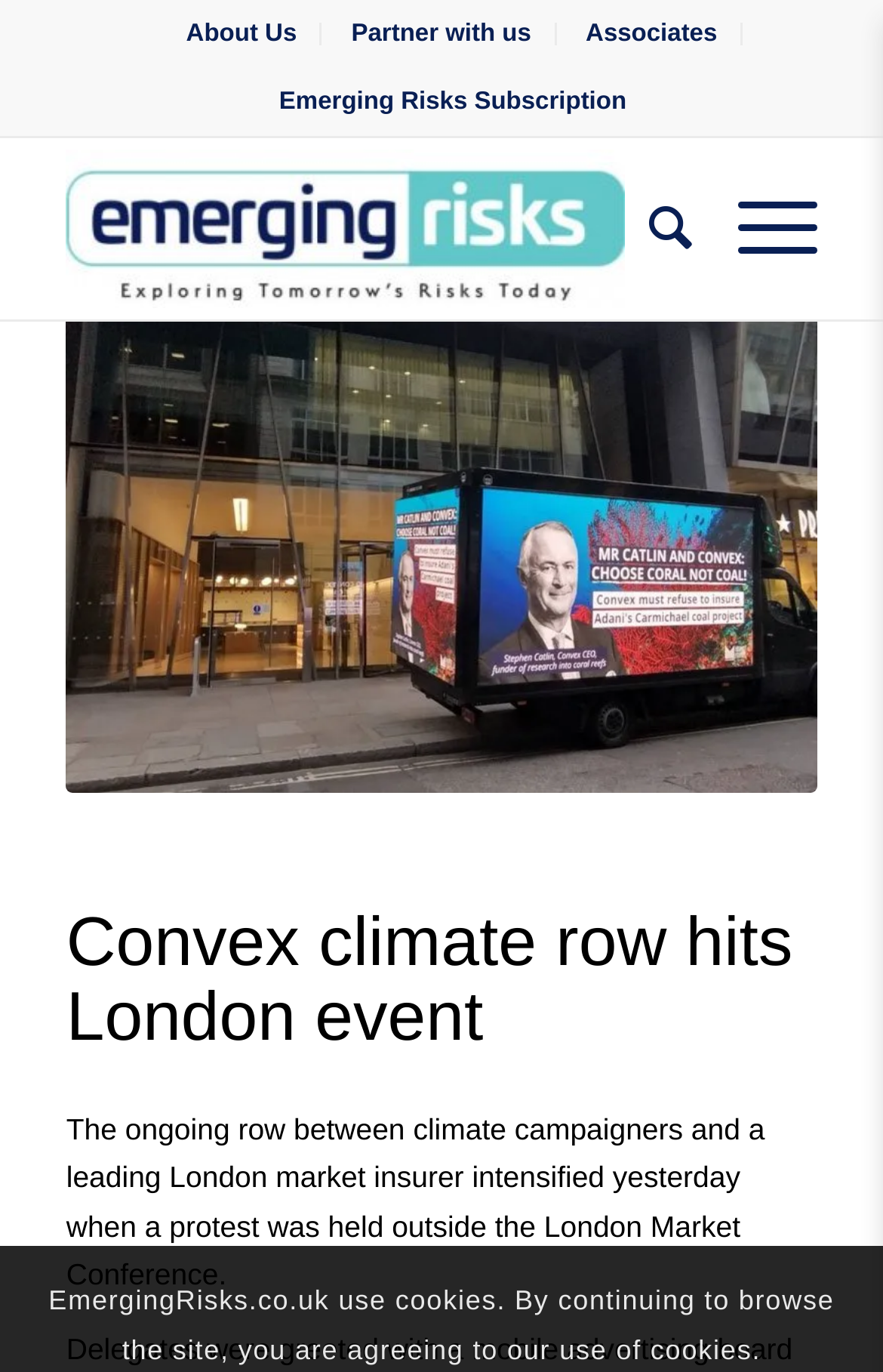Give a succinct answer to this question in a single word or phrase: 
What is the purpose of the 'Search' link?

To search the website